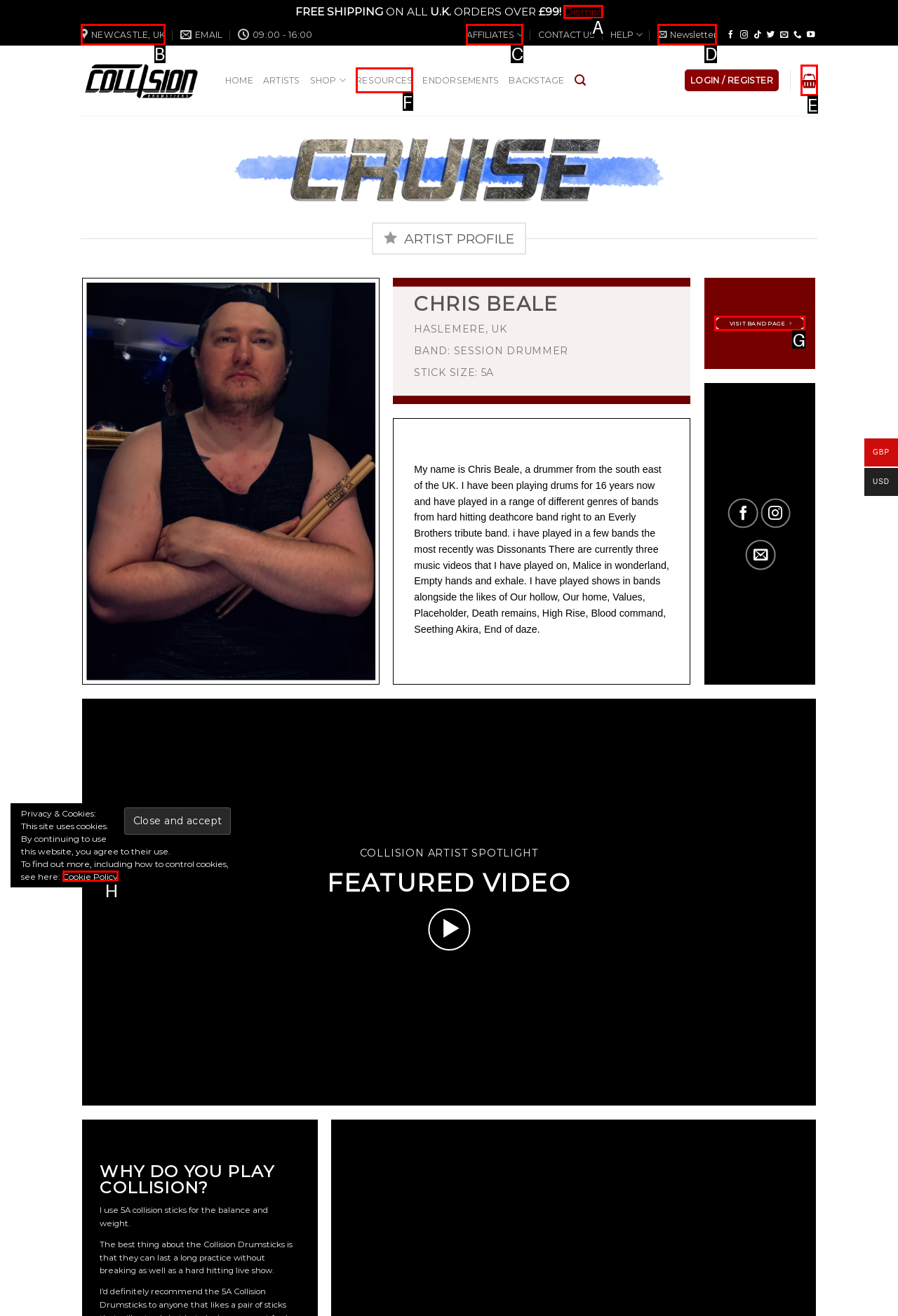From the given choices, determine which HTML element aligns with the description: Visit Band Page Respond with the letter of the appropriate option.

G